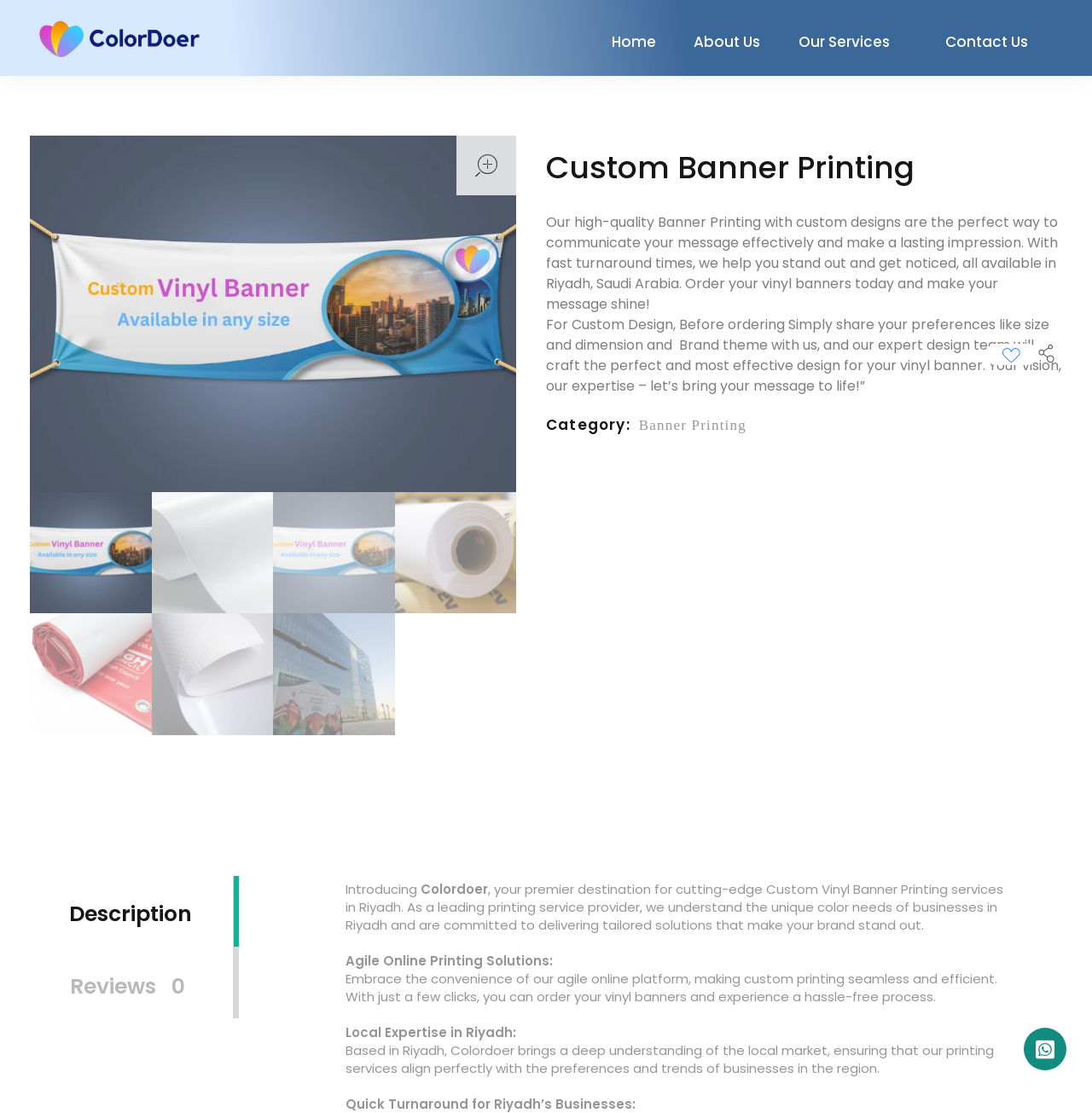Please locate the bounding box coordinates of the element that needs to be clicked to achieve the following instruction: "Click the ColorDoer Logo with name". The coordinates should be four float numbers between 0 and 1, i.e., [left, top, right, bottom].

[0.035, 0.015, 0.301, 0.055]